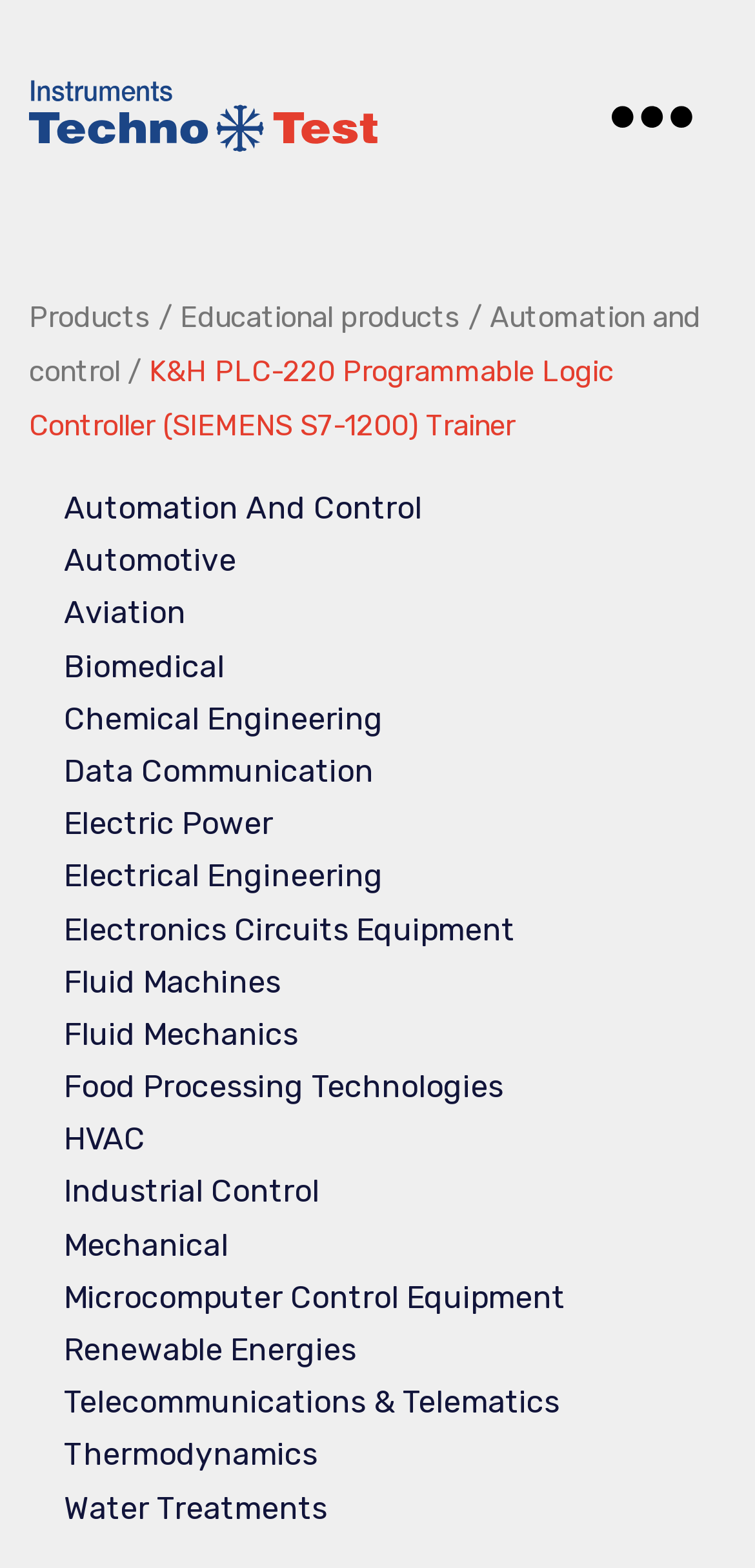Specify the bounding box coordinates of the region I need to click to perform the following instruction: "Go to Educational products". The coordinates must be four float numbers in the range of 0 to 1, i.e., [left, top, right, bottom].

[0.238, 0.191, 0.61, 0.213]